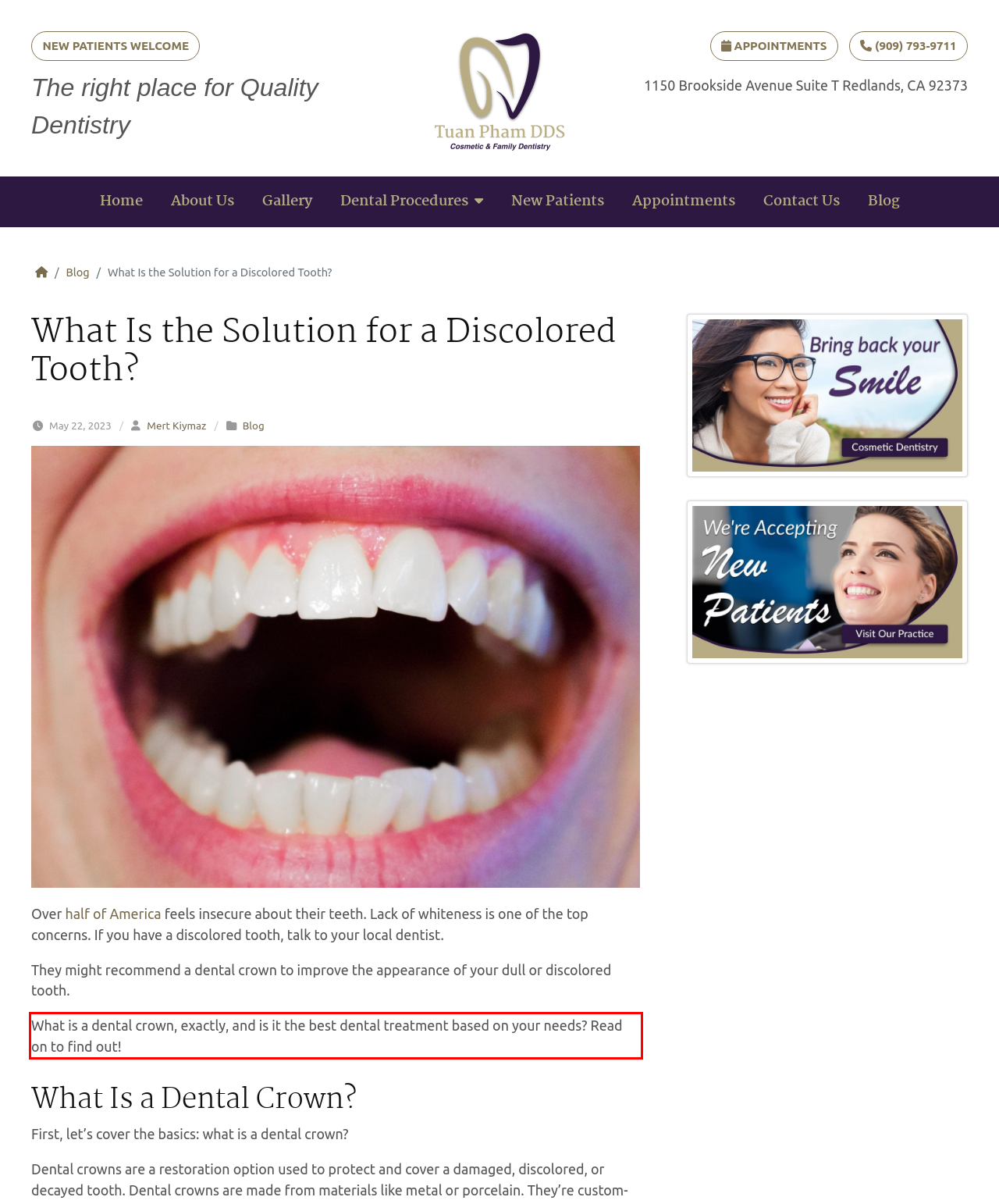Please identify and extract the text from the UI element that is surrounded by a red bounding box in the provided webpage screenshot.

What is a dental crown, exactly, and is it the best dental treatment based on your needs? Read on to find out!